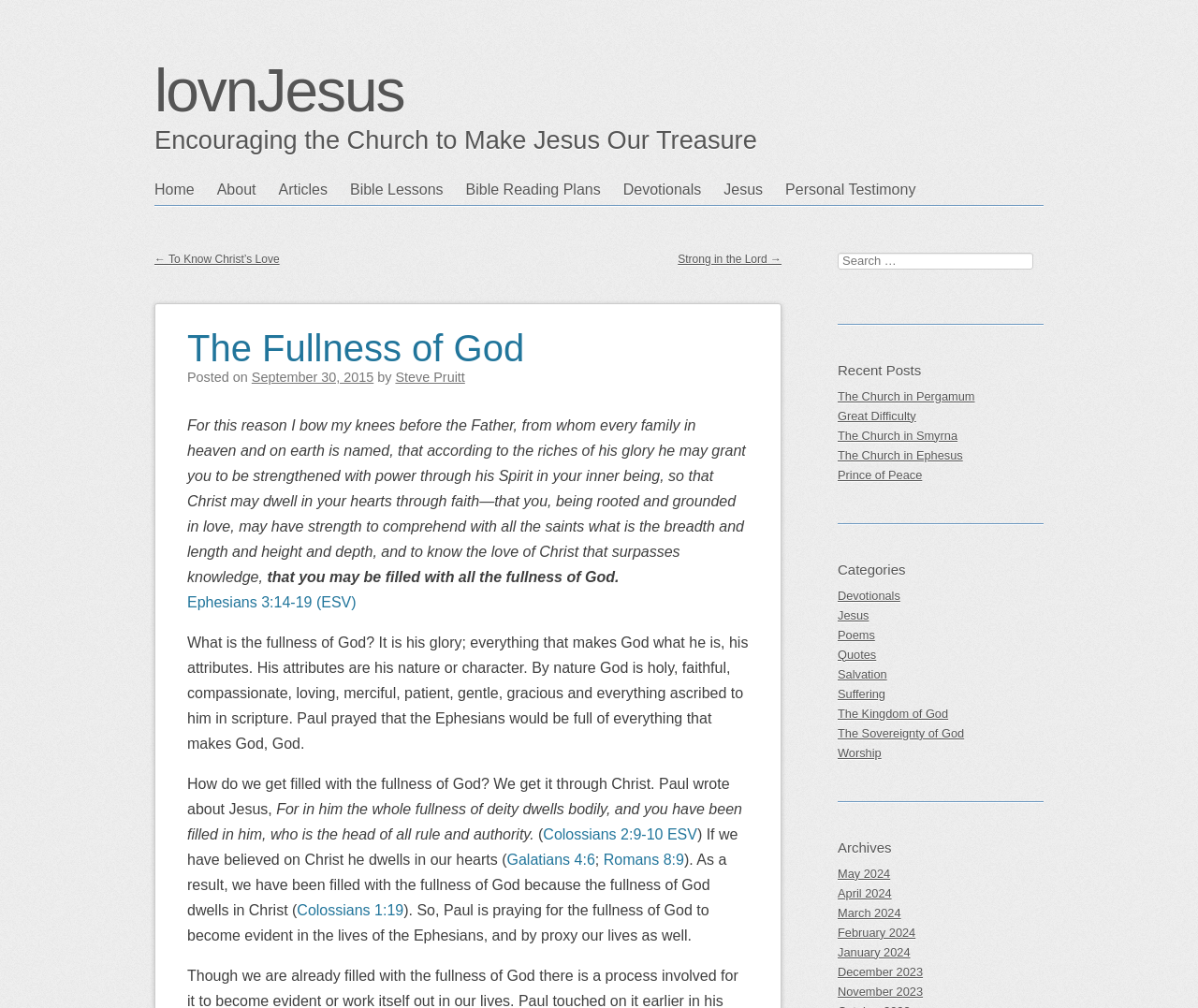Determine the bounding box coordinates of the clickable area required to perform the following instruction: "Read the 'The Fullness of God' article". The coordinates should be represented as four float numbers between 0 and 1: [left, top, right, bottom].

[0.156, 0.301, 0.438, 0.365]